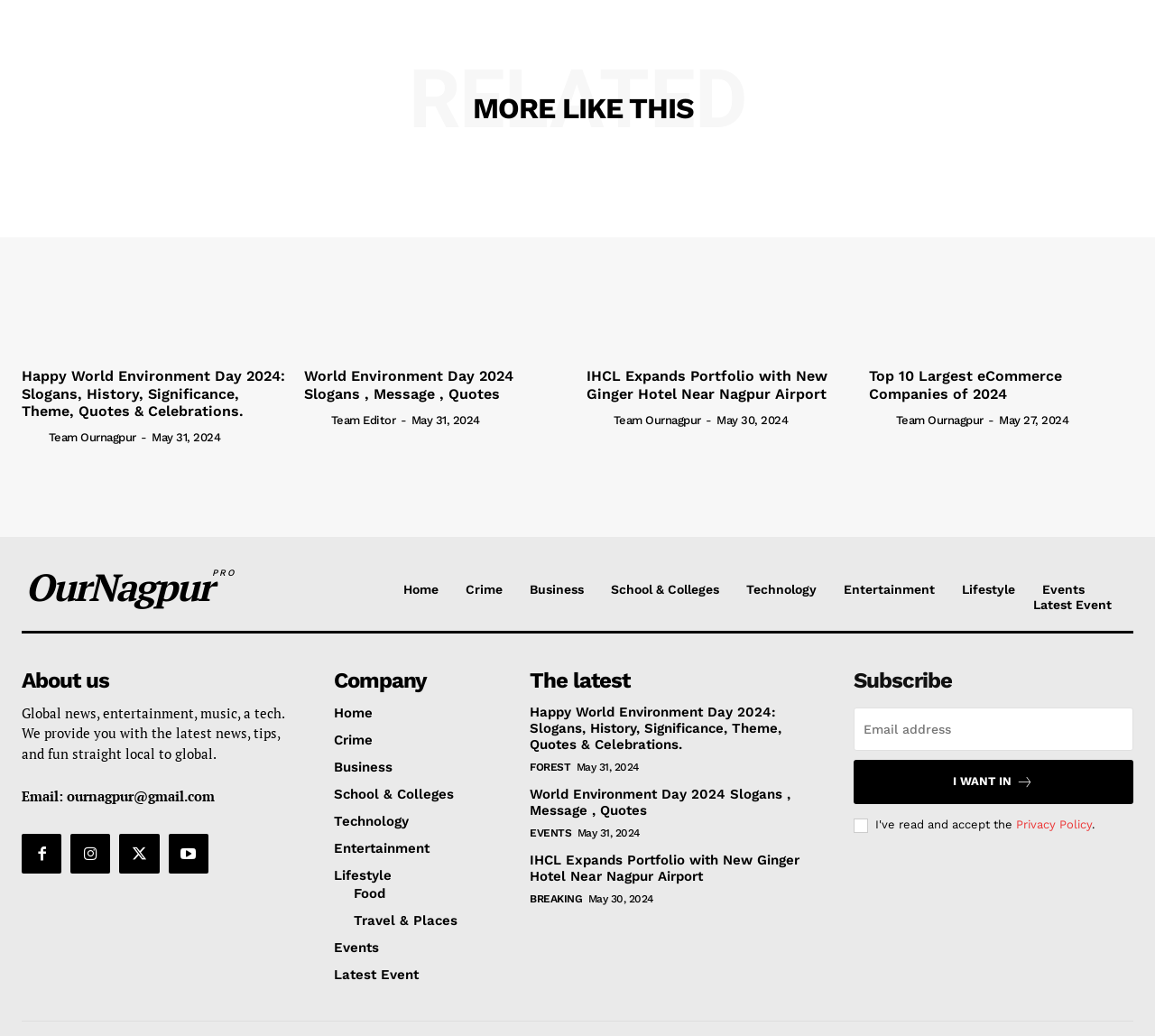Please determine the bounding box coordinates of the element to click in order to execute the following instruction: "Check 'May 31, 2024' news". The coordinates should be four float numbers between 0 and 1, specified as [left, top, right, bottom].

[0.131, 0.416, 0.191, 0.429]